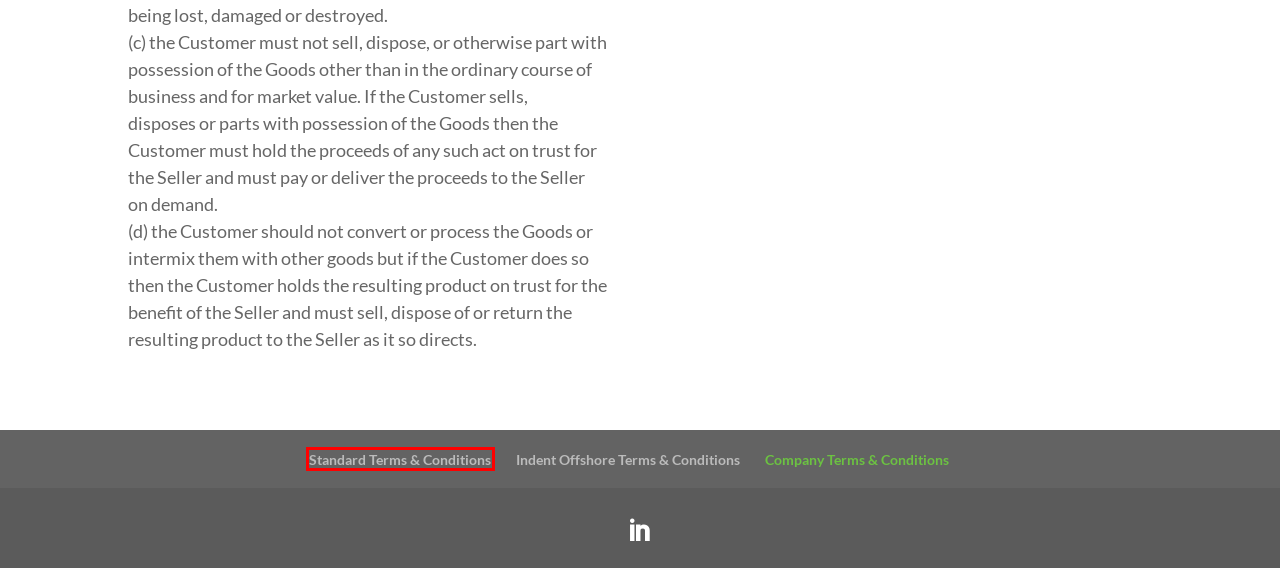Examine the screenshot of a webpage with a red bounding box around a specific UI element. Identify which webpage description best matches the new webpage that appears after clicking the element in the red bounding box. Here are the candidates:
A. Home
B. About Us | Distinctive Promotions
C. Collections | Distinctive Promotions
D. Promotions | Distinctive Promotions
E. Contact Us | Distinctive Promotions
F. Standard Terms & Conditions | Distinctive Promotions
G. Indent Offshore Terms & Conditions | Distinctive Promotions
H. Branding | Distinctive Promotions

F